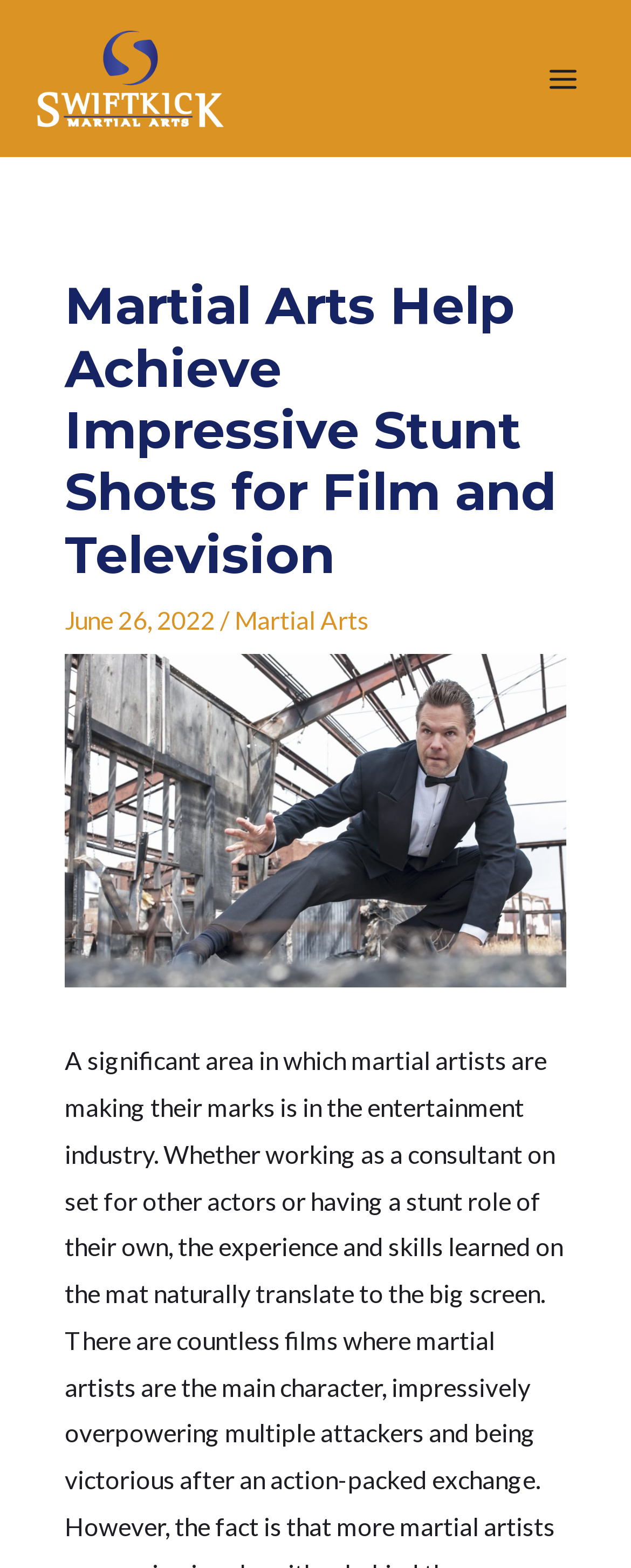Identify and extract the heading text of the webpage.

Martial Arts Help Achieve Impressive Stunt Shots for Film and Television